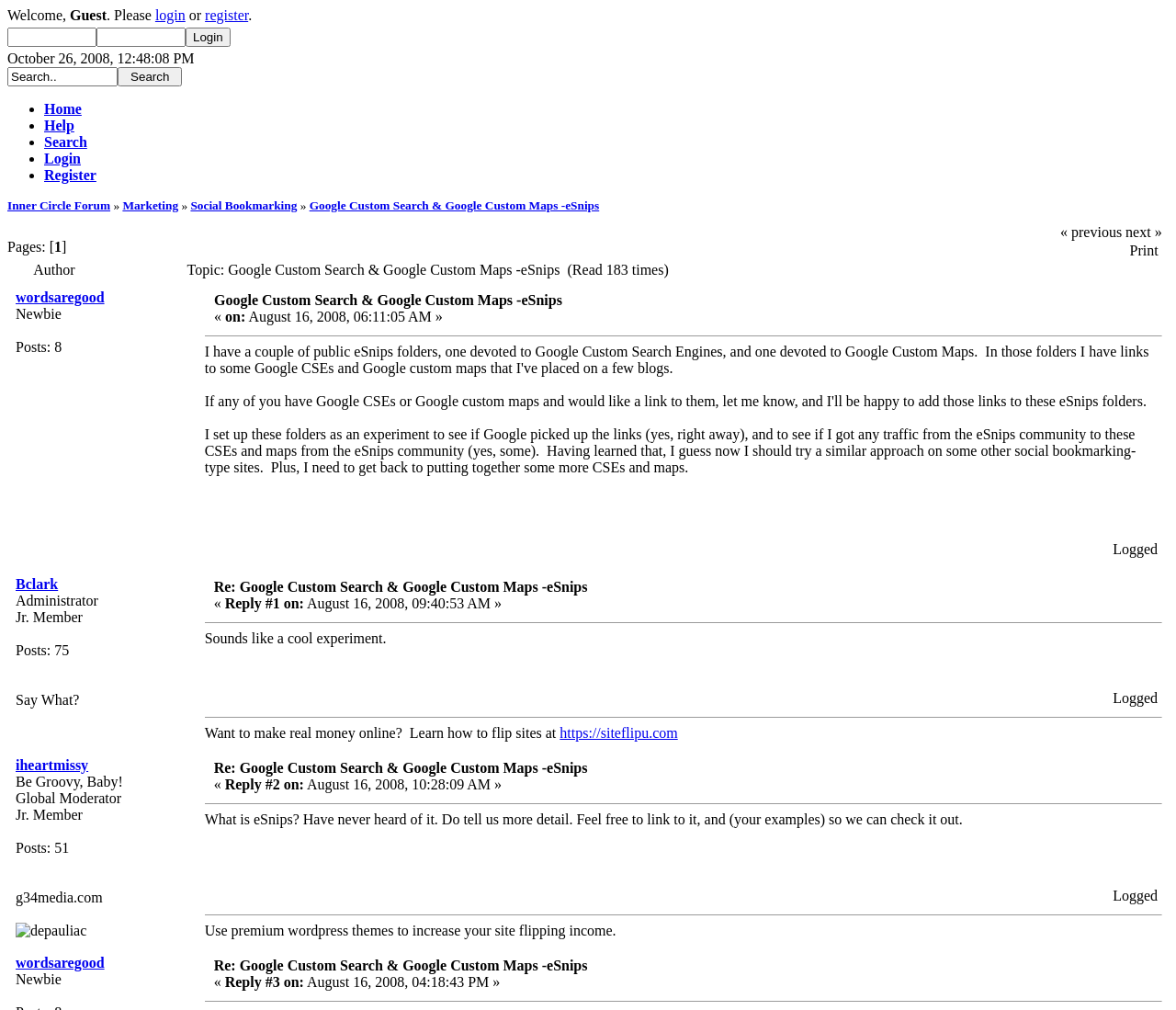What is the username of the person who started the topic?
Give a comprehensive and detailed explanation for the question.

I found the username by looking at the text content of the webpage, specifically the section where the topic is being discussed. The username is mentioned as 'wordsaregood' along with the title of the topic and the date it was posted.